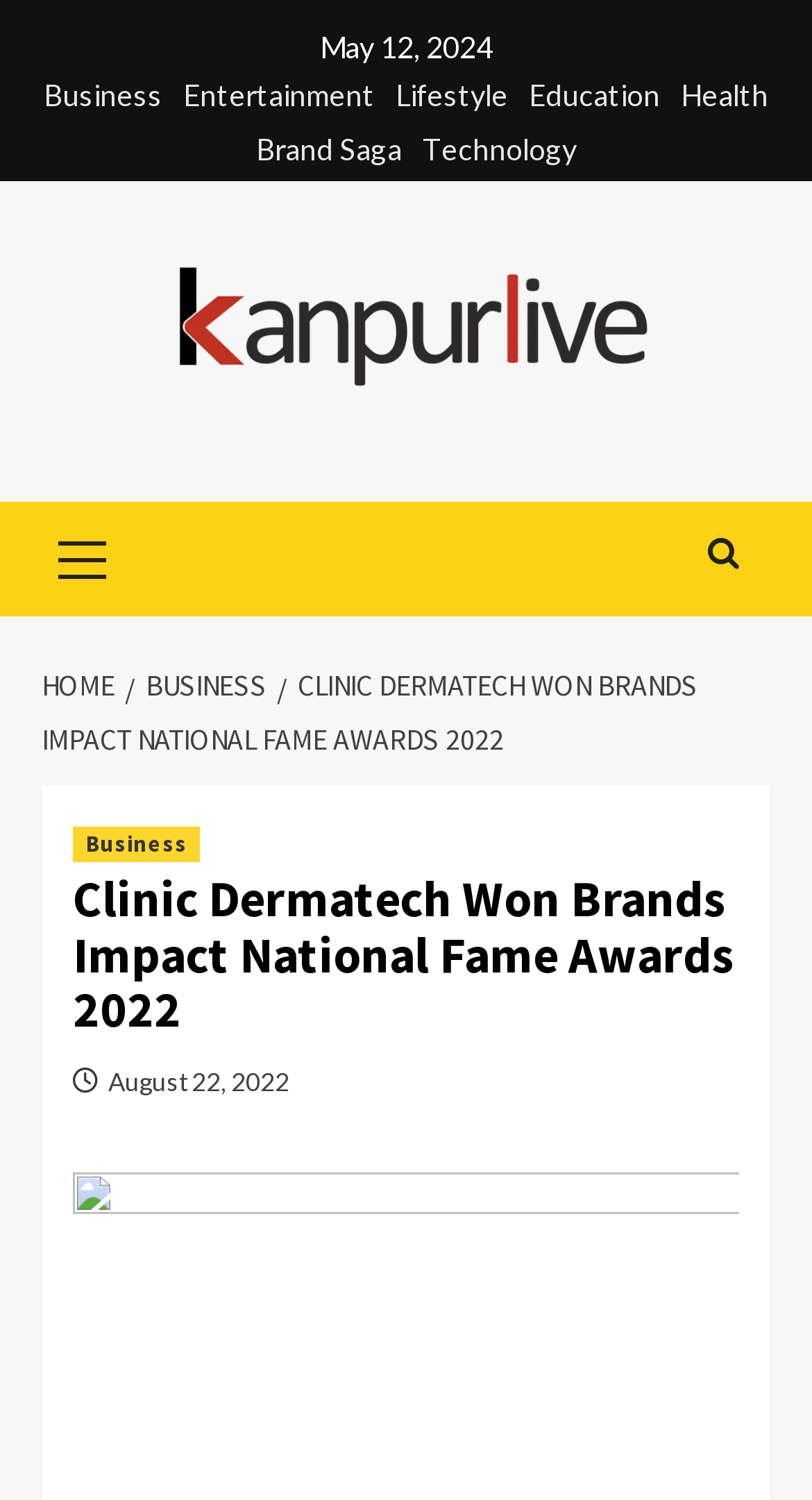How many links are in the breadcrumbs navigation?
Please use the image to deliver a detailed and complete answer.

I counted the number of links in the breadcrumbs navigation element, which are 'HOME', '/ BUSINESS', and '/ CLINIC DERMATECH WON BRANDS IMPACT NATIONAL FAME AWARDS 2022', to find the total number of links.